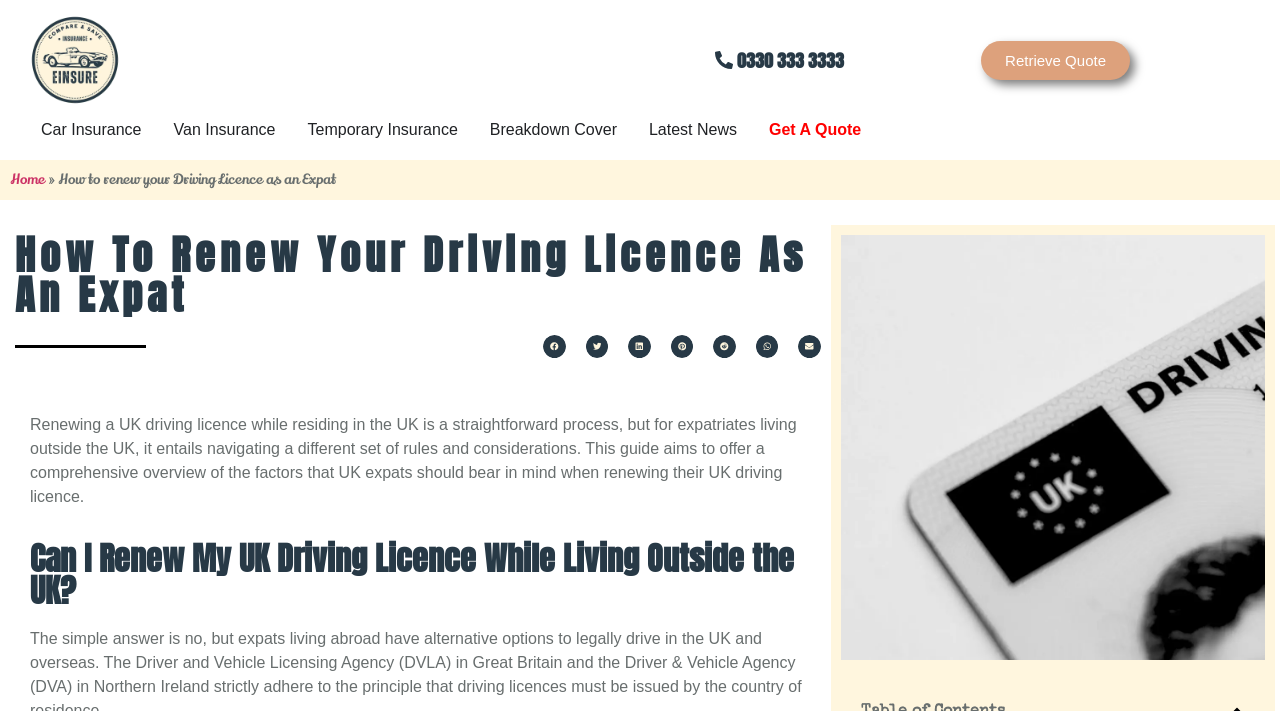With reference to the image, please provide a detailed answer to the following question: How many social media sharing buttons are there on the webpage?

I counted the number of social media sharing buttons by looking at the button elements with the text 'Share on facebook', 'Share on twitter', 'Share on linkedin', 'Share on pinterest', 'Share on reddit', 'Share on whatsapp', and 'Share on email' located at the coordinates [0.424, 0.472, 0.442, 0.503], [0.457, 0.472, 0.475, 0.503], [0.491, 0.472, 0.508, 0.503], [0.524, 0.472, 0.541, 0.503], [0.557, 0.472, 0.575, 0.503], [0.59, 0.472, 0.608, 0.503], and [0.623, 0.472, 0.641, 0.503] respectively.